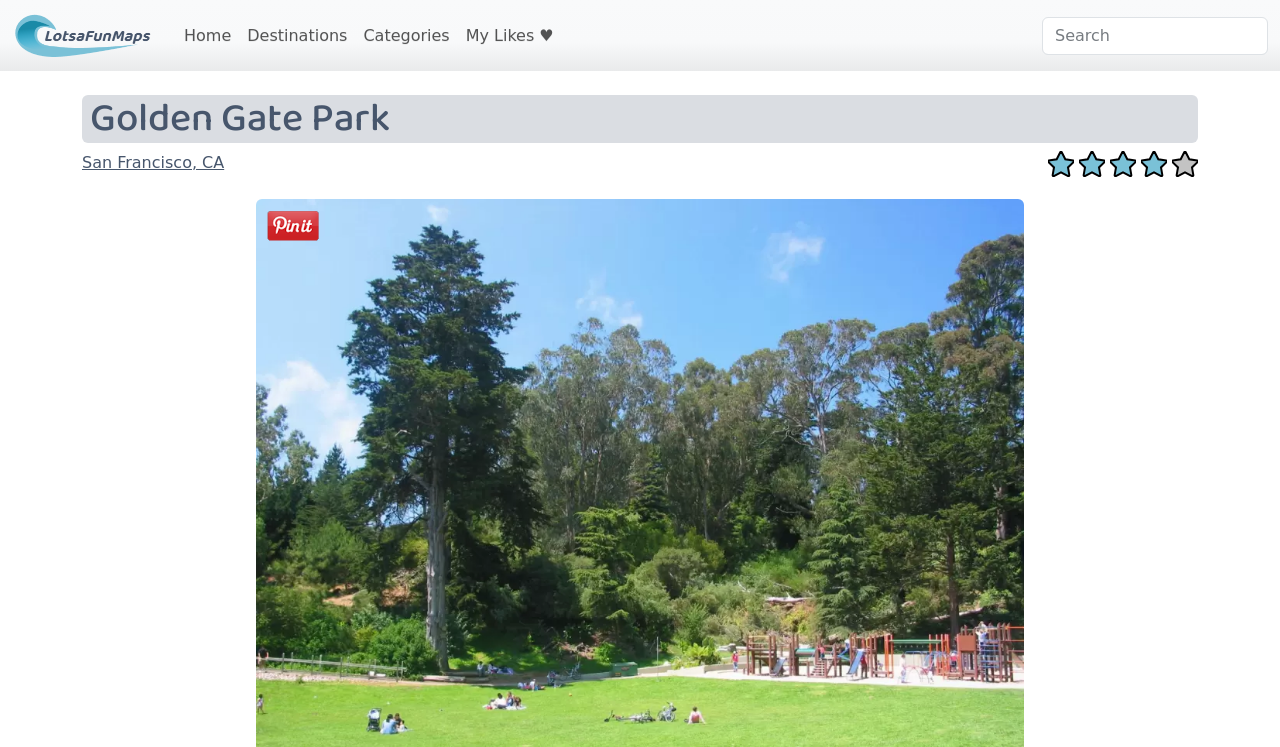What is the logo of the website?
Use the information from the image to give a detailed answer to the question.

The logo of the website can be determined by looking at the image element 'LotsaFunMaps Logo' which is a prominent element on the navigation bar.